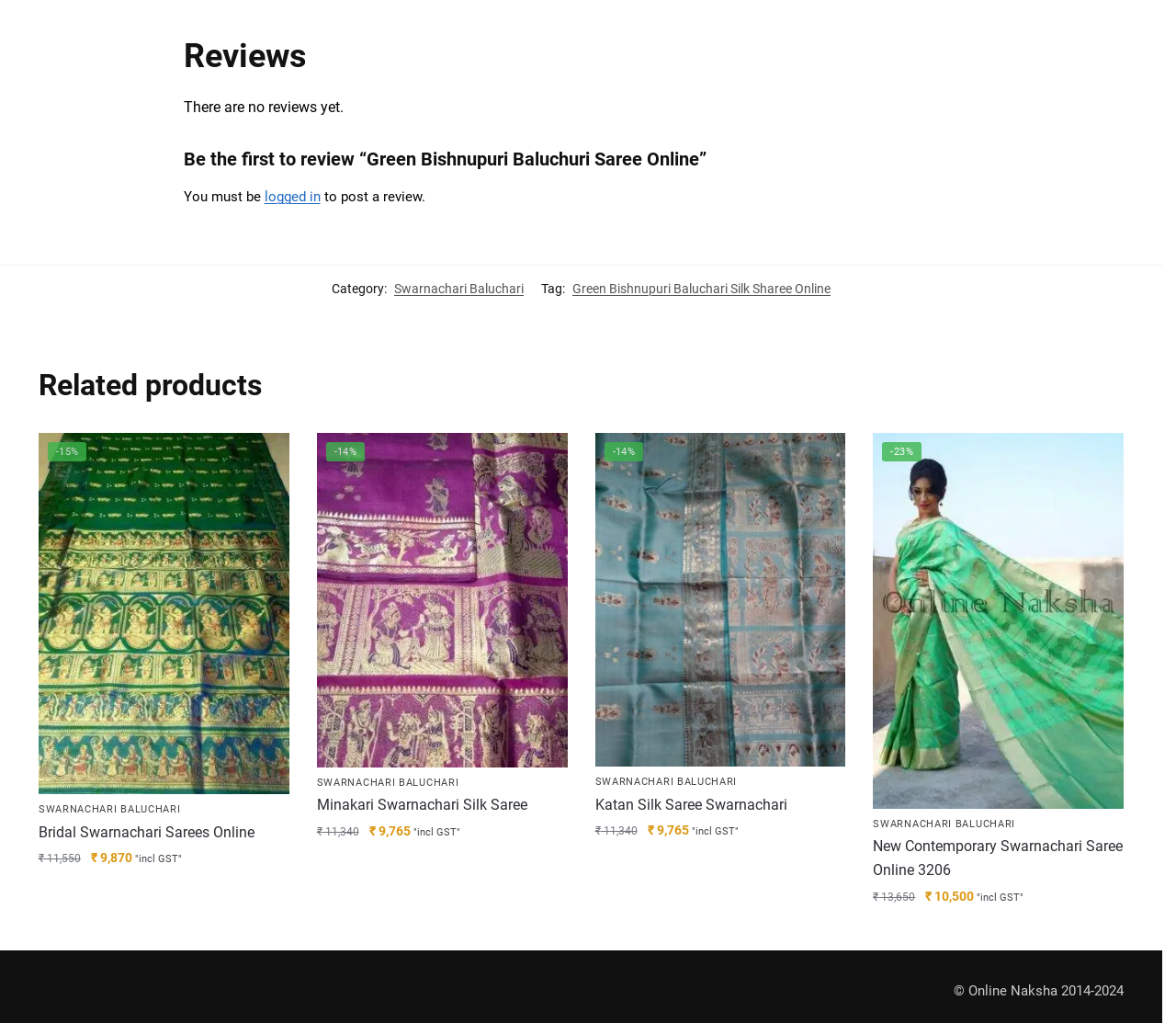Please respond in a single word or phrase: 
How much is the current price of the 'Bridal Swarnachari Sarees Online'?

₹9,870